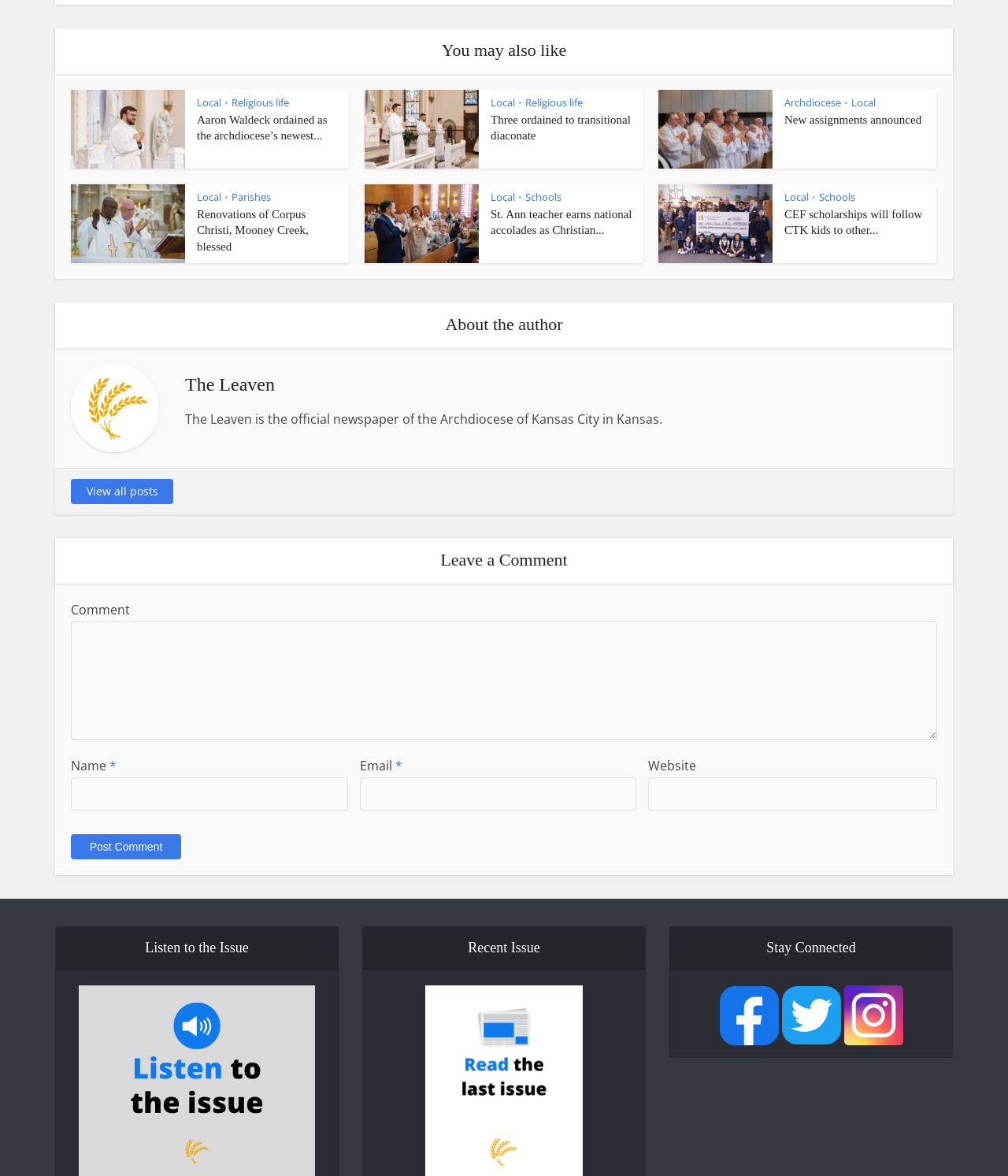Determine the bounding box of the UI component based on this description: "New assignments announced". The bounding box coordinates should be four float values between 0 and 1, i.e., [left, top, right, bottom].

[0.778, 0.097, 0.914, 0.107]